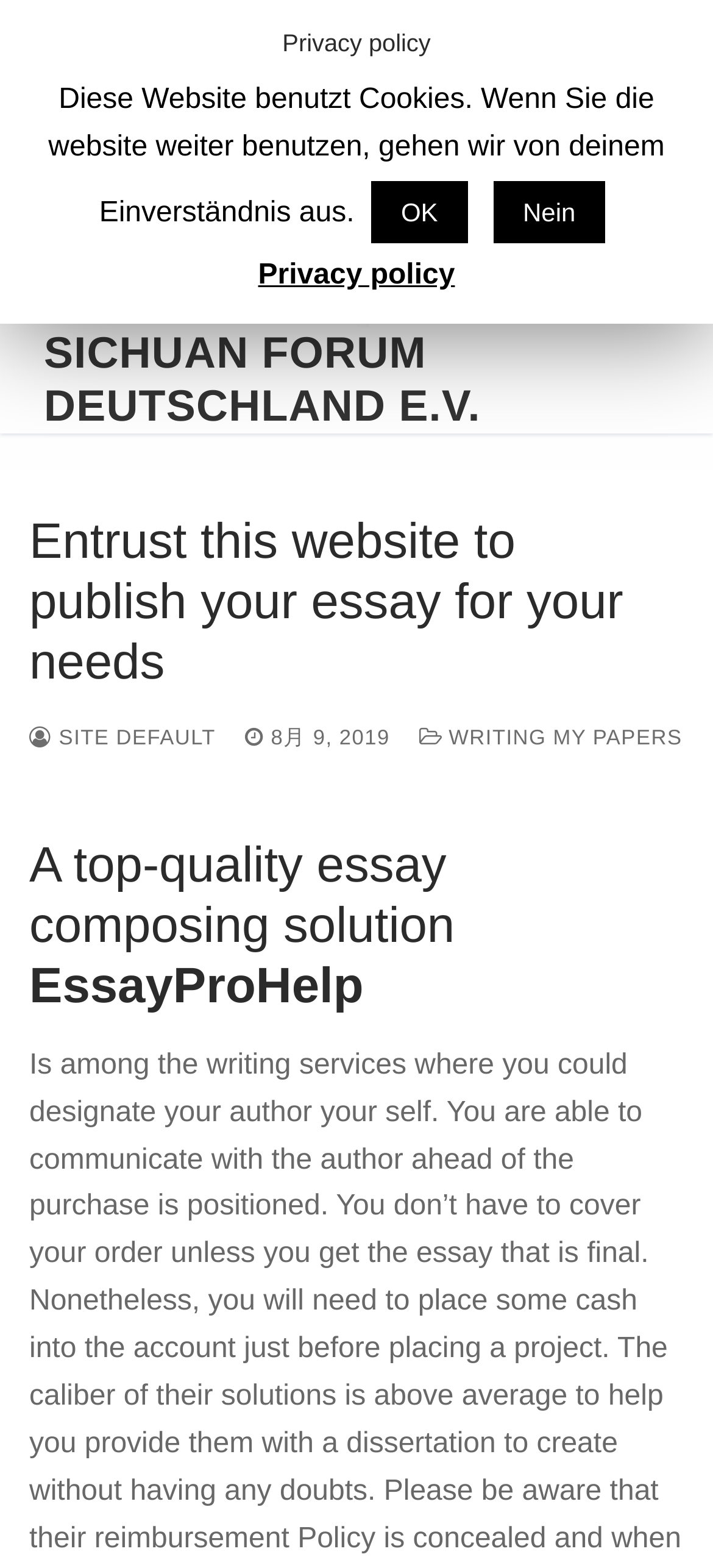Please identify the bounding box coordinates of the element's region that I should click in order to complete the following instruction: "Visit Sichuan Forum Deutschland e.V.". The bounding box coordinates consist of four float numbers between 0 and 1, i.e., [left, top, right, bottom].

[0.062, 0.0, 0.754, 0.209]